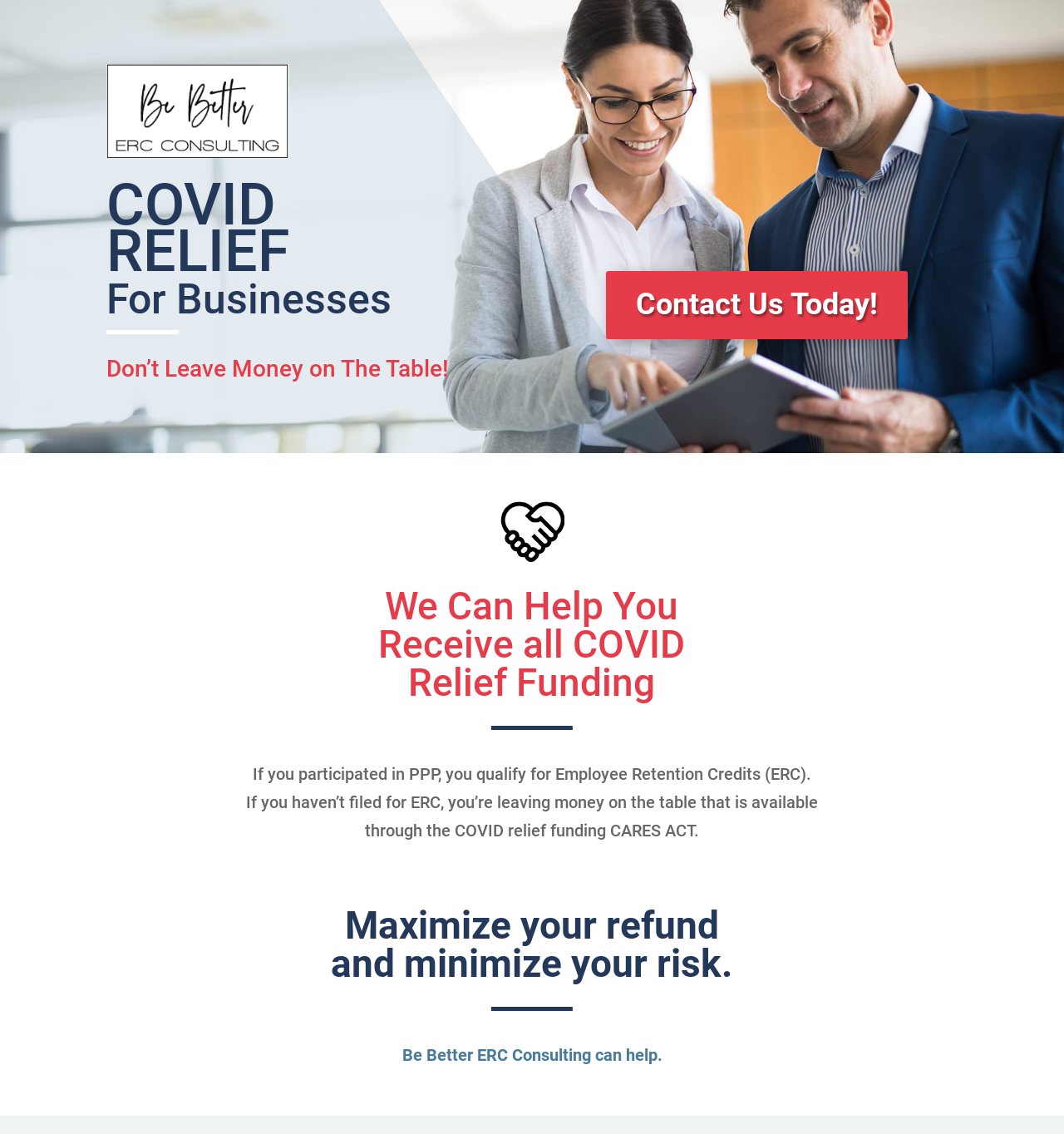Bounding box coordinates should be provided in the format (top-left x, top-left y, bottom-right x, bottom-right y) with all values between 0 and 1. Identify the bounding box for this UI element: Contact Us Today!

[0.569, 0.239, 0.853, 0.299]